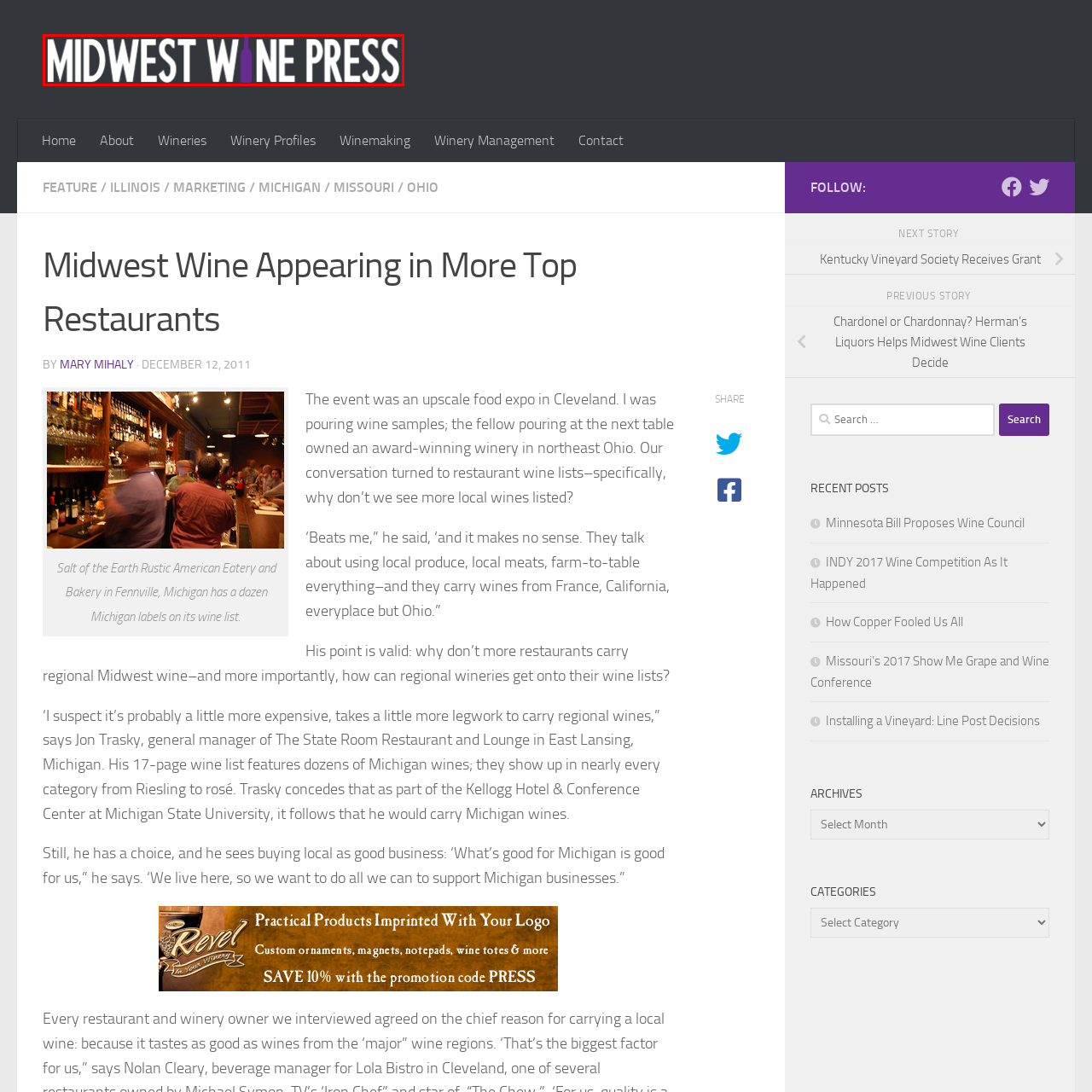Elaborate on the details of the image that is highlighted by the red boundary.

The image features the logo of "Midwest Wine Press," a platform dedicated to exploring and promoting wines from the Midwest region. The logo displays the name prominently in a bold, modern font, emphasizing the phrase "MIDWEST WINE" in white against a dark grey background, while "PRESS" is adorned with a stylized purple bottle illustration, adding a distinct and creative touch. This branding reflects the publication's focus on highlighting regional wineries, wine culture, and related events, aiming to engage enthusiasts and educate the public about the vibrant wine scene in the Midwest.